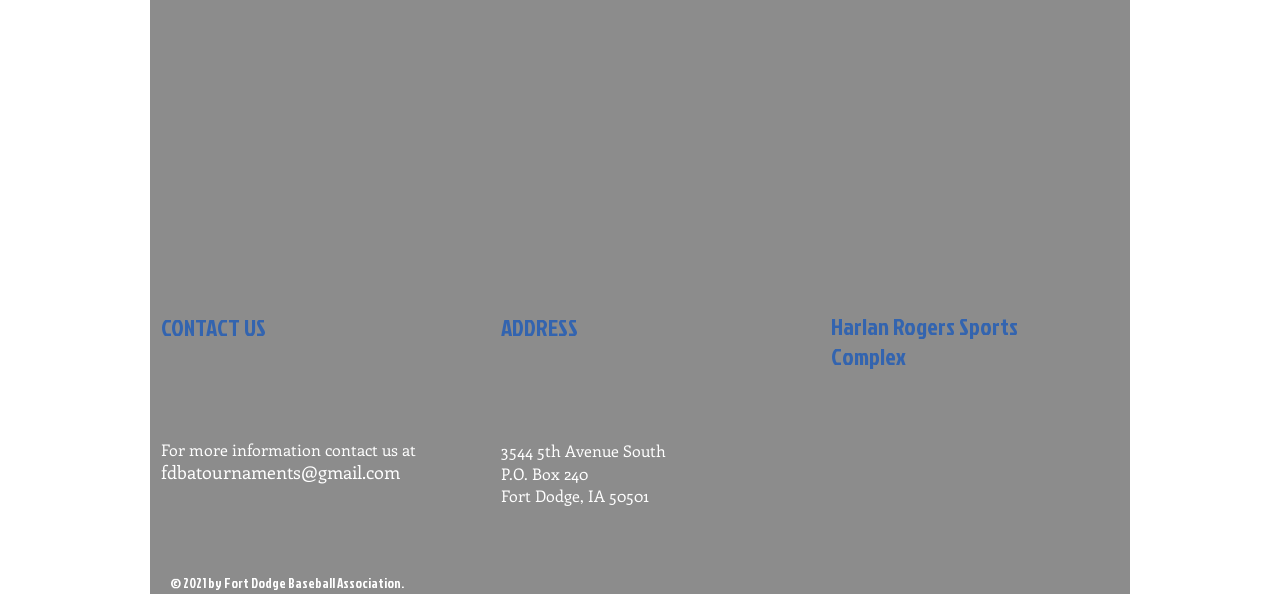Please give a succinct answer to the question in one word or phrase:
What is the name of the sports complex?

Harlan Rogers Sports Complex